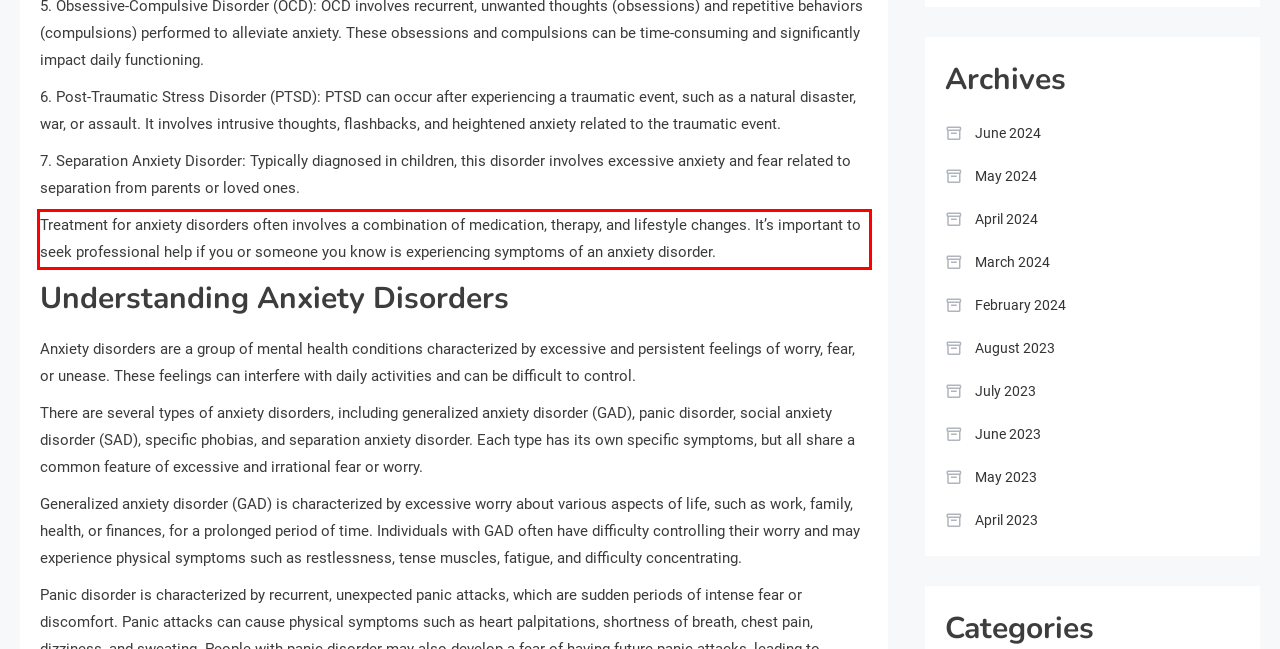Analyze the screenshot of the webpage and extract the text from the UI element that is inside the red bounding box.

Treatment for anxiety disorders often involves a combination of medication, therapy, and lifestyle changes. It’s important to seek professional help if you or someone you know is experiencing symptoms of an anxiety disorder.